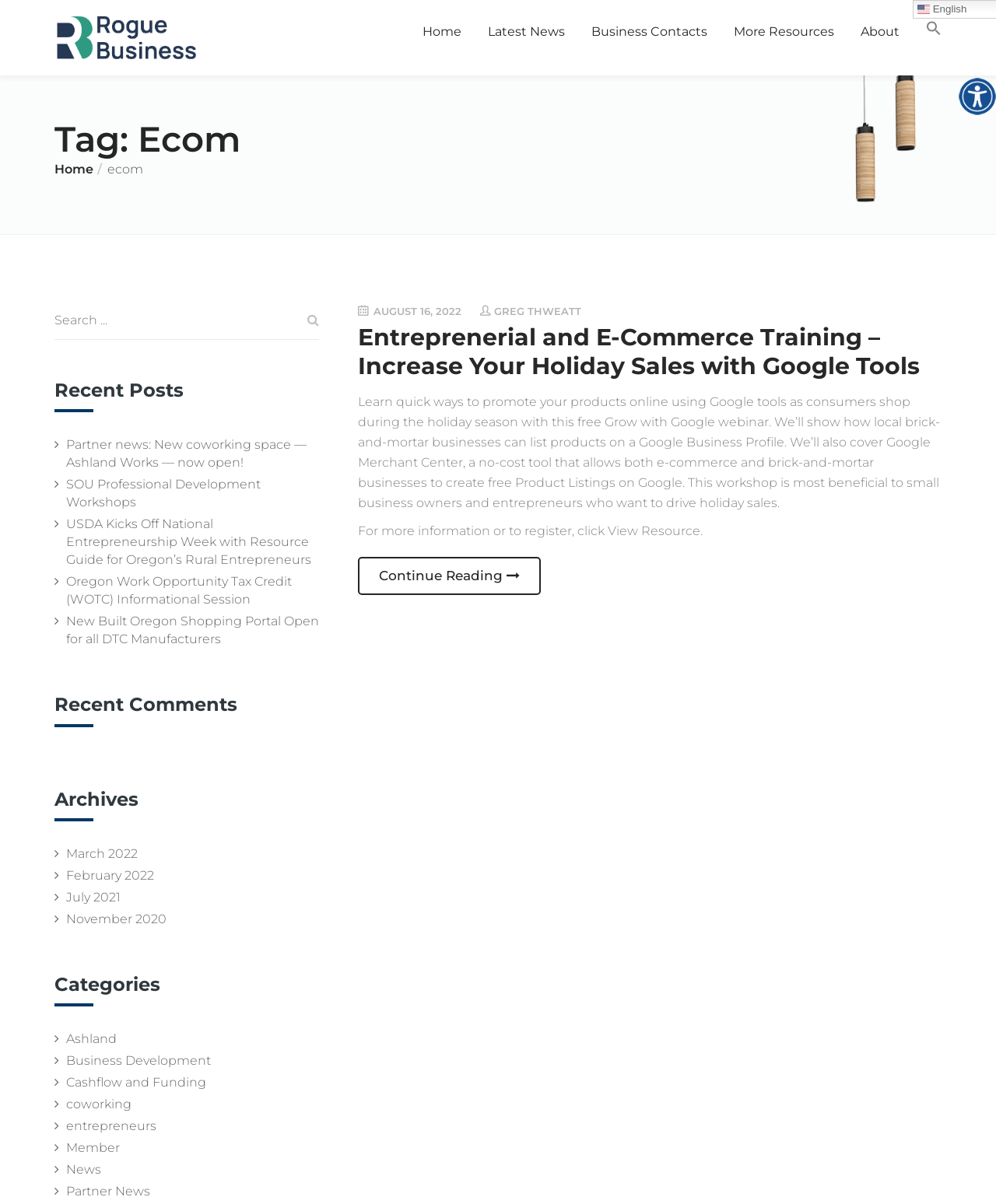Provide the bounding box coordinates of the HTML element this sentence describes: "Cloud Solutions & Services". The bounding box coordinates consist of four float numbers between 0 and 1, i.e., [left, top, right, bottom].

None